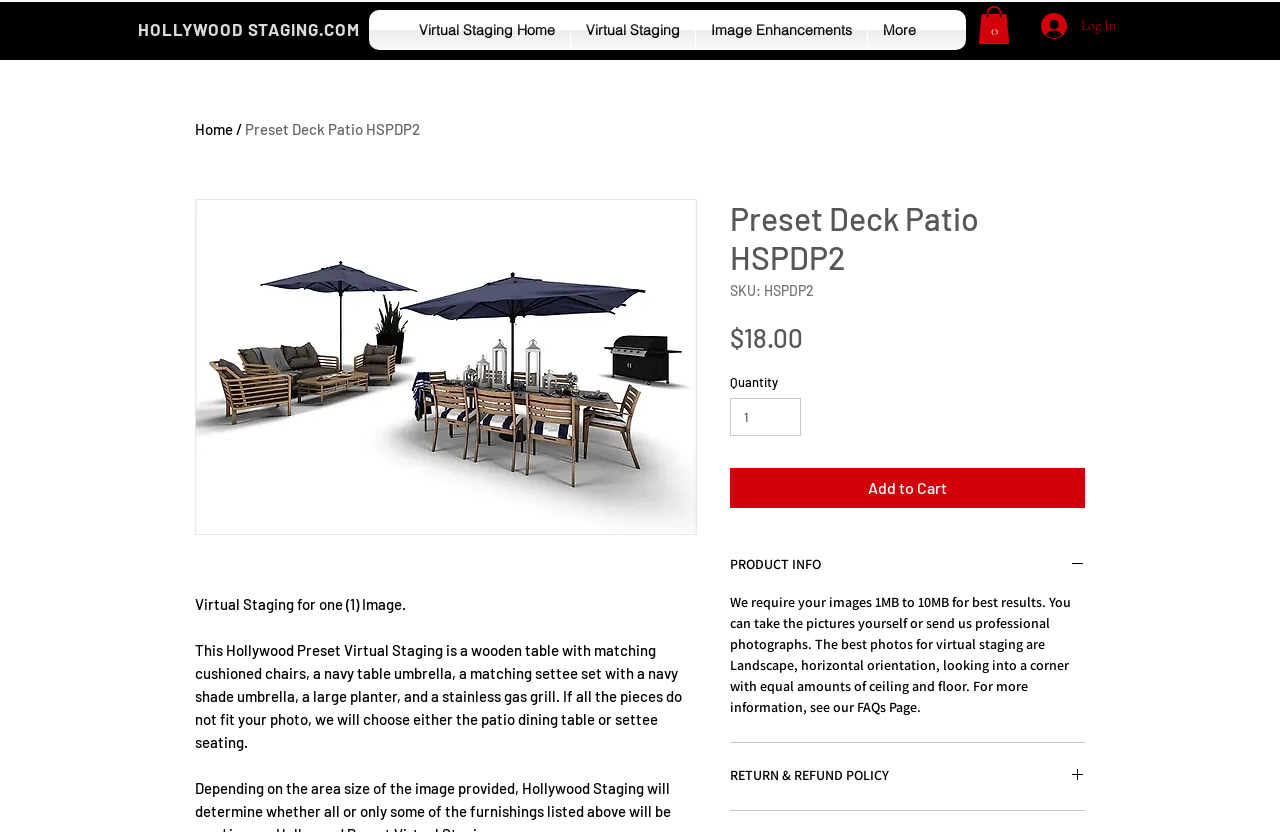Identify the bounding box of the HTML element described here: "RETURN & REFUND POLICY". Provide the coordinates as four float numbers between 0 and 1: [left, top, right, bottom].

[0.57, 0.922, 0.848, 0.944]